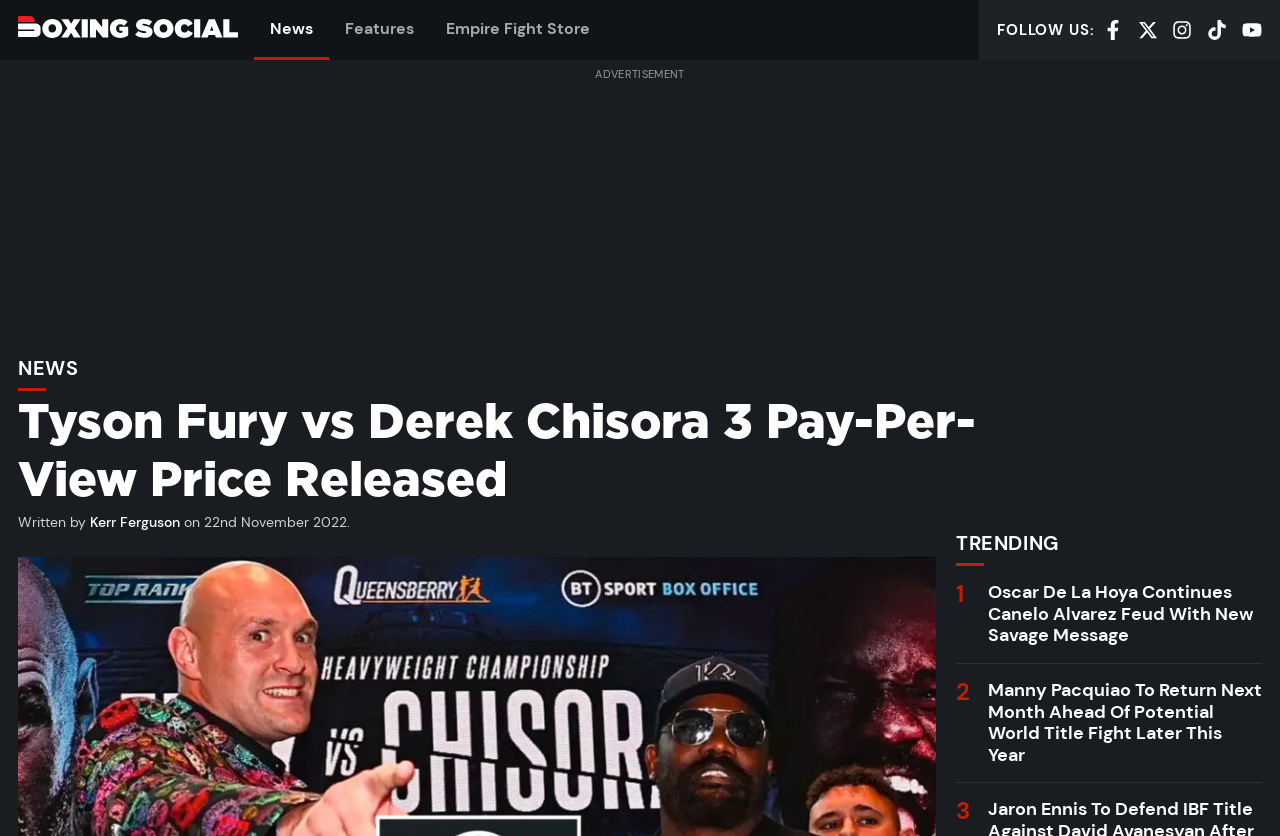Kindly determine the bounding box coordinates of the area that needs to be clicked to fulfill this instruction: "Visit the News page".

[0.198, 0.0, 0.257, 0.072]